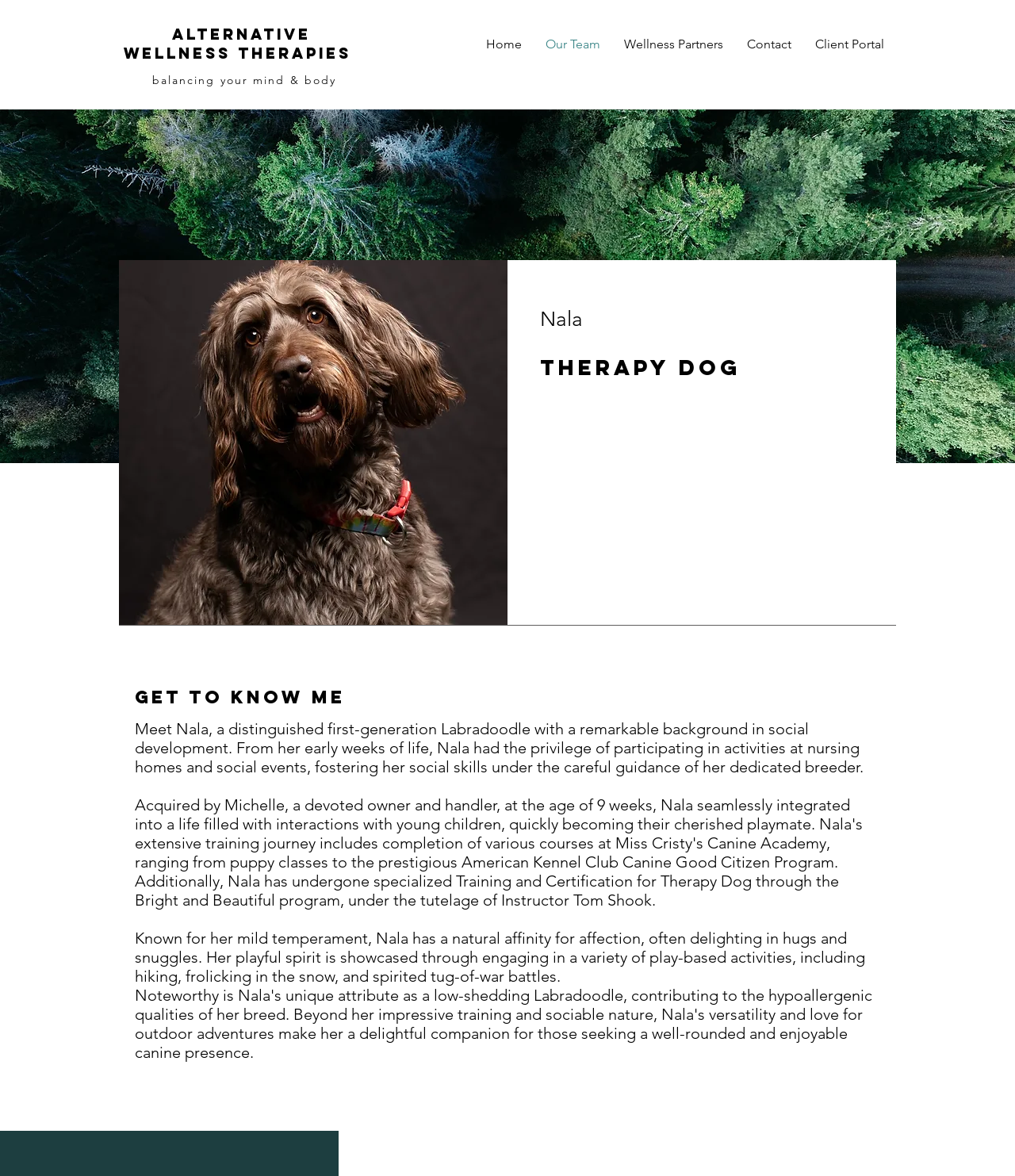Give a concise answer using only one word or phrase for this question:
What is Nala's temperament like?

mild